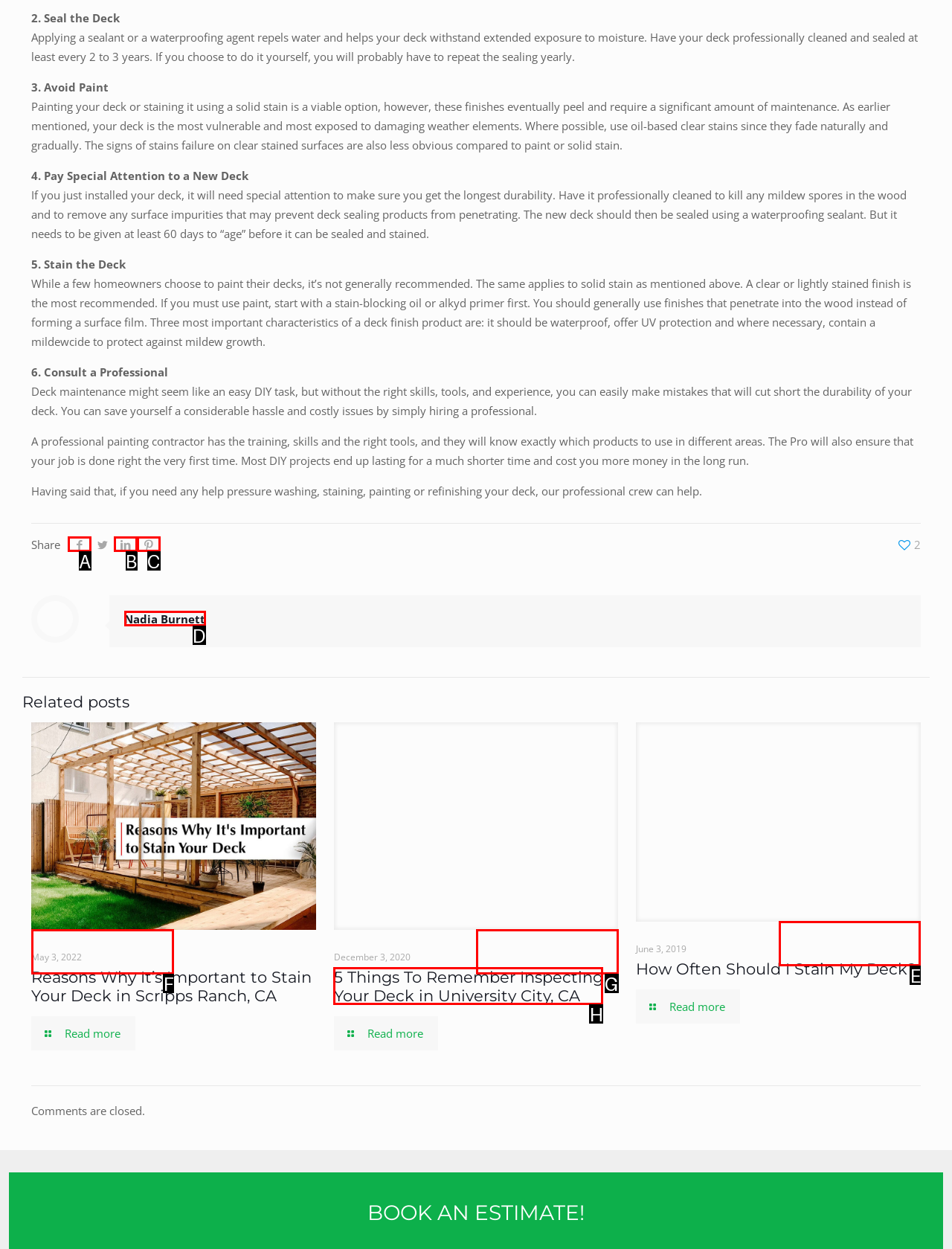Select the HTML element that corresponds to the description: Nadia Burnett. Reply with the letter of the correct option.

D